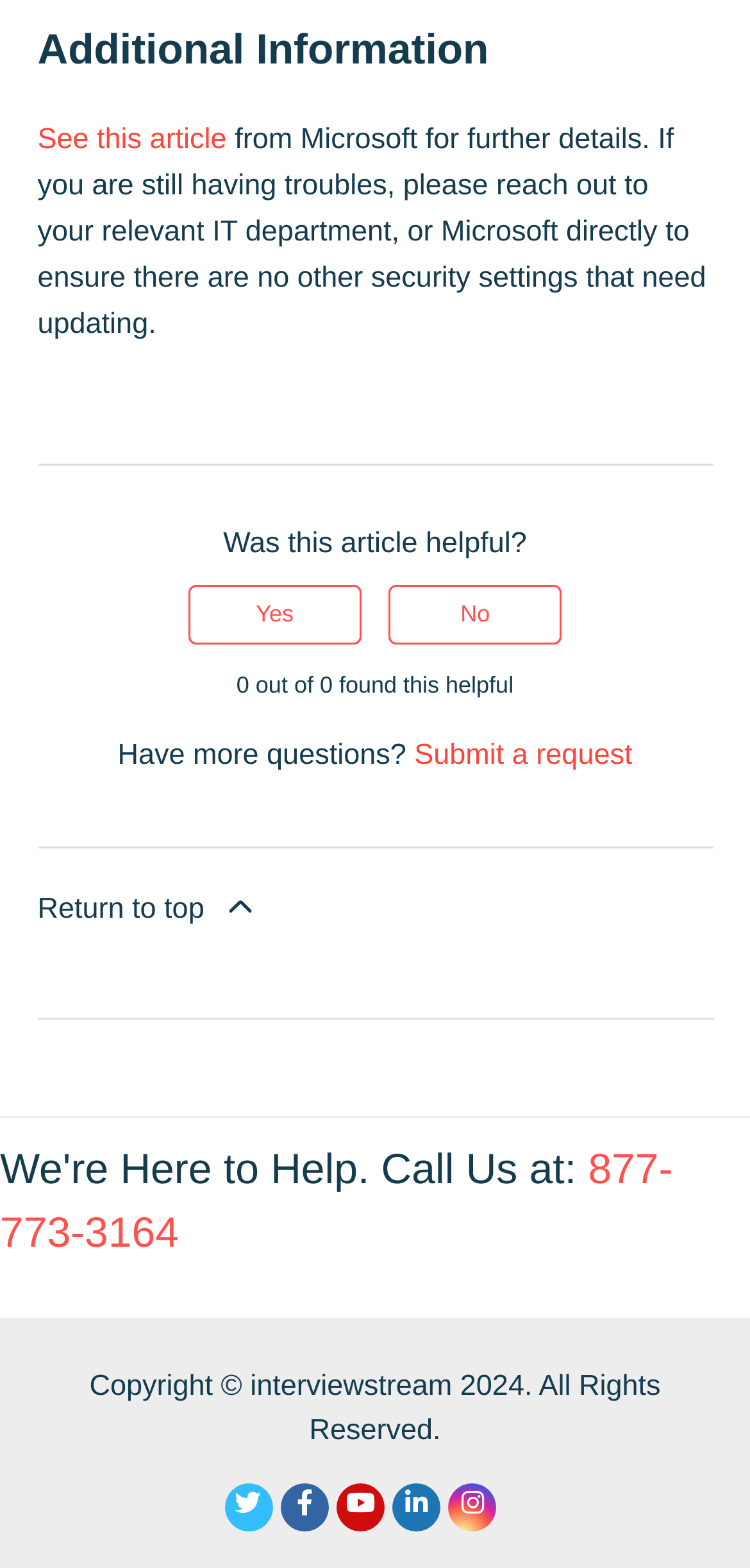Identify the bounding box coordinates of the part that should be clicked to carry out this instruction: "Click the 'See this article' link".

[0.05, 0.078, 0.313, 0.099]